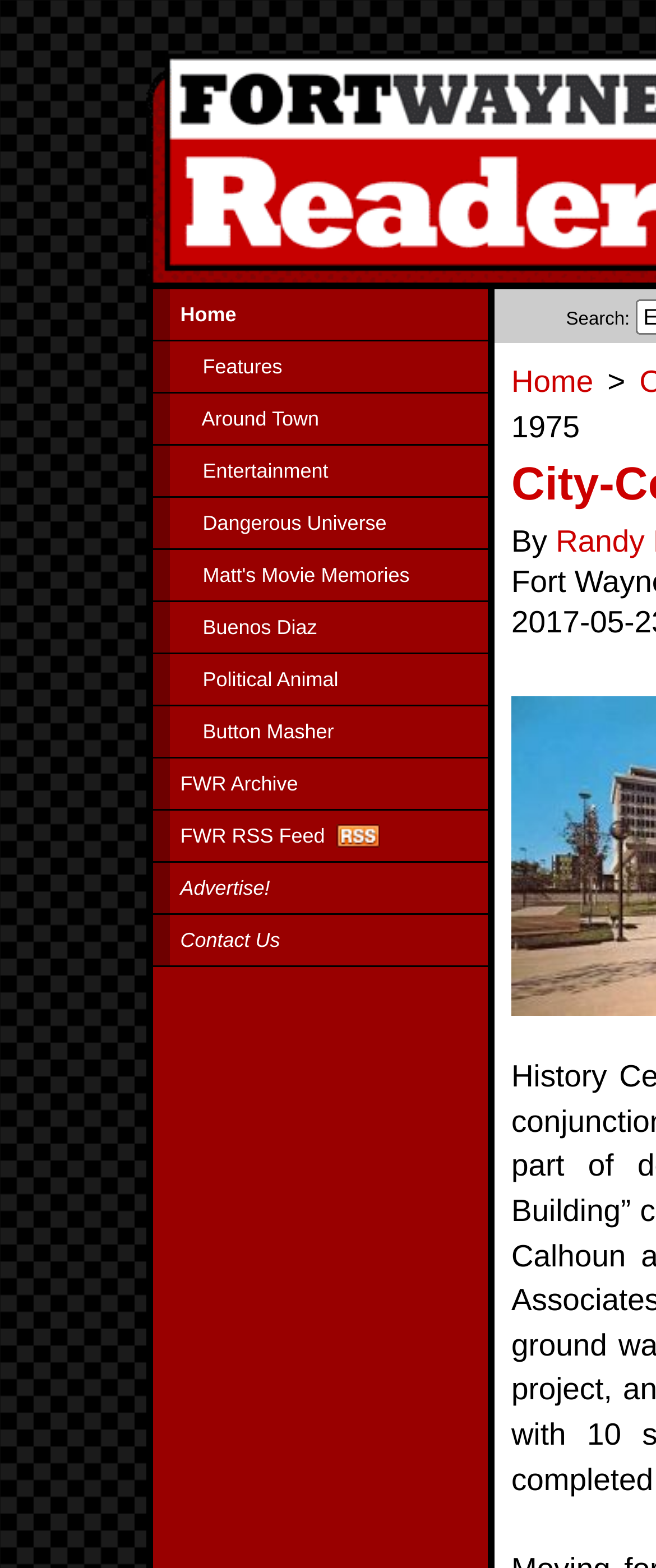Respond to the question below with a concise word or phrase:
What is the second link in the top navigation bar?

Features